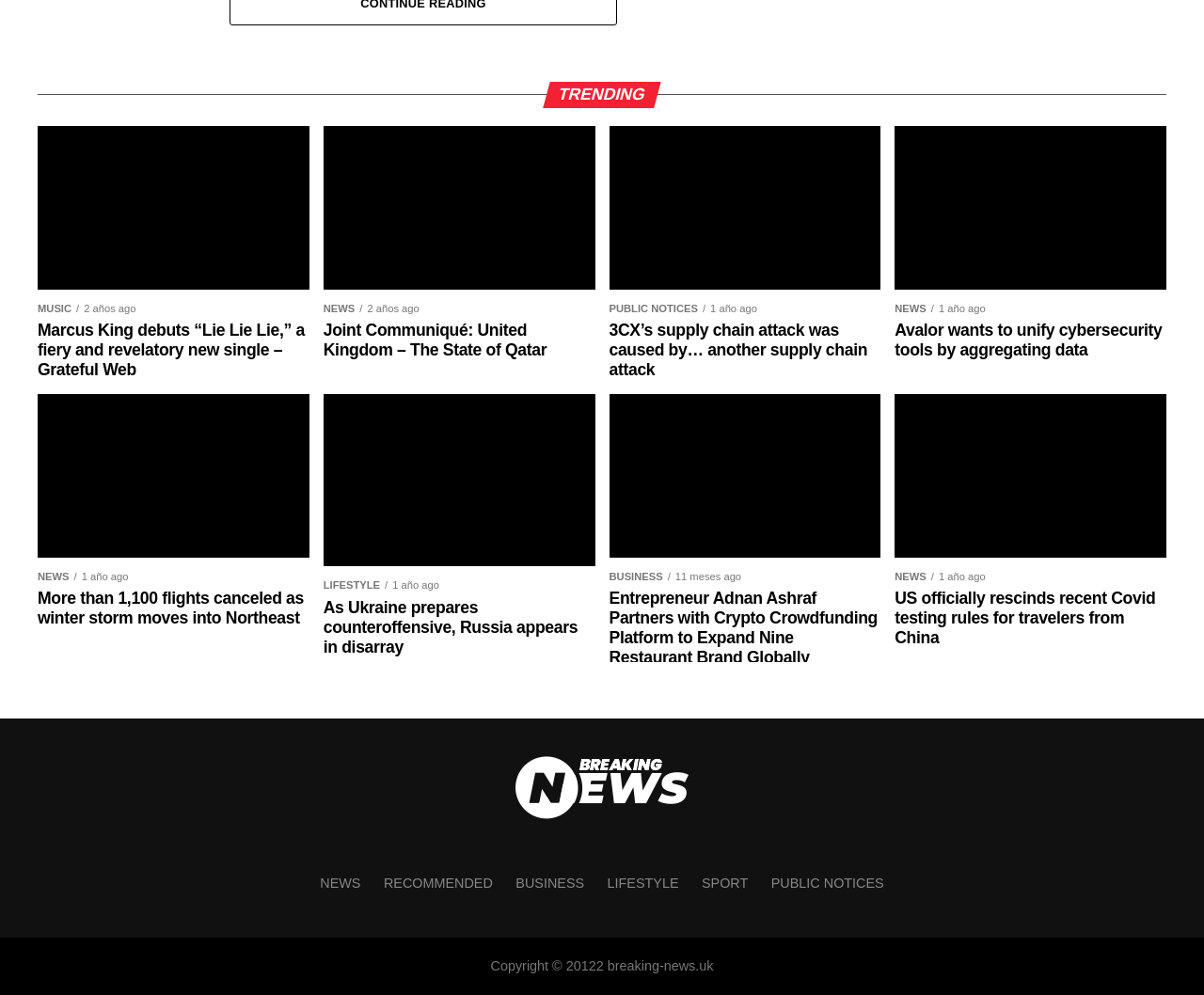Answer the question using only a single word or phrase: 
How many main sections are available on the website?

7